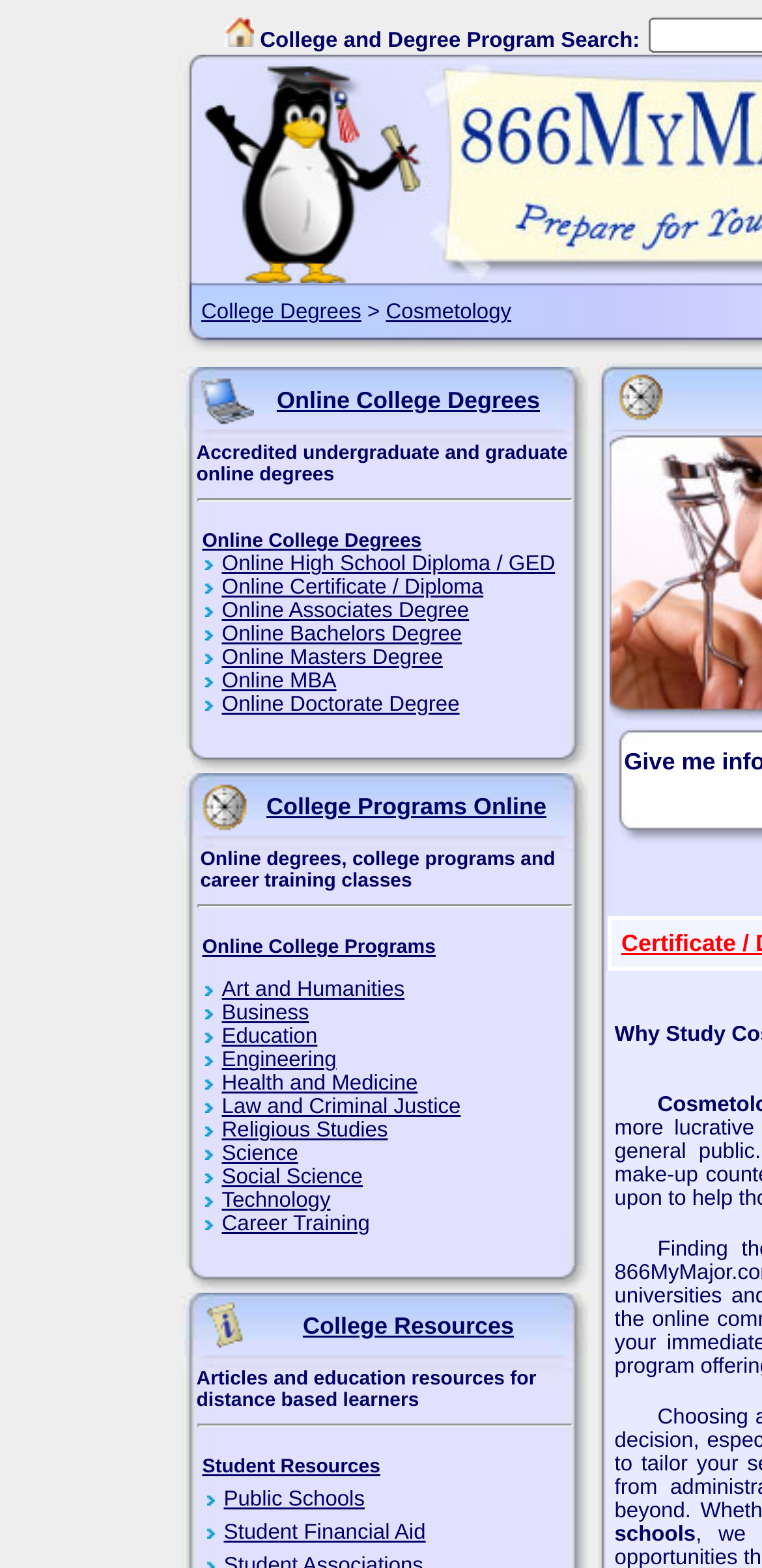Specify the bounding box coordinates of the area to click in order to follow the given instruction: "Read articles and education resources for distance learners."

[0.397, 0.837, 0.674, 0.854]